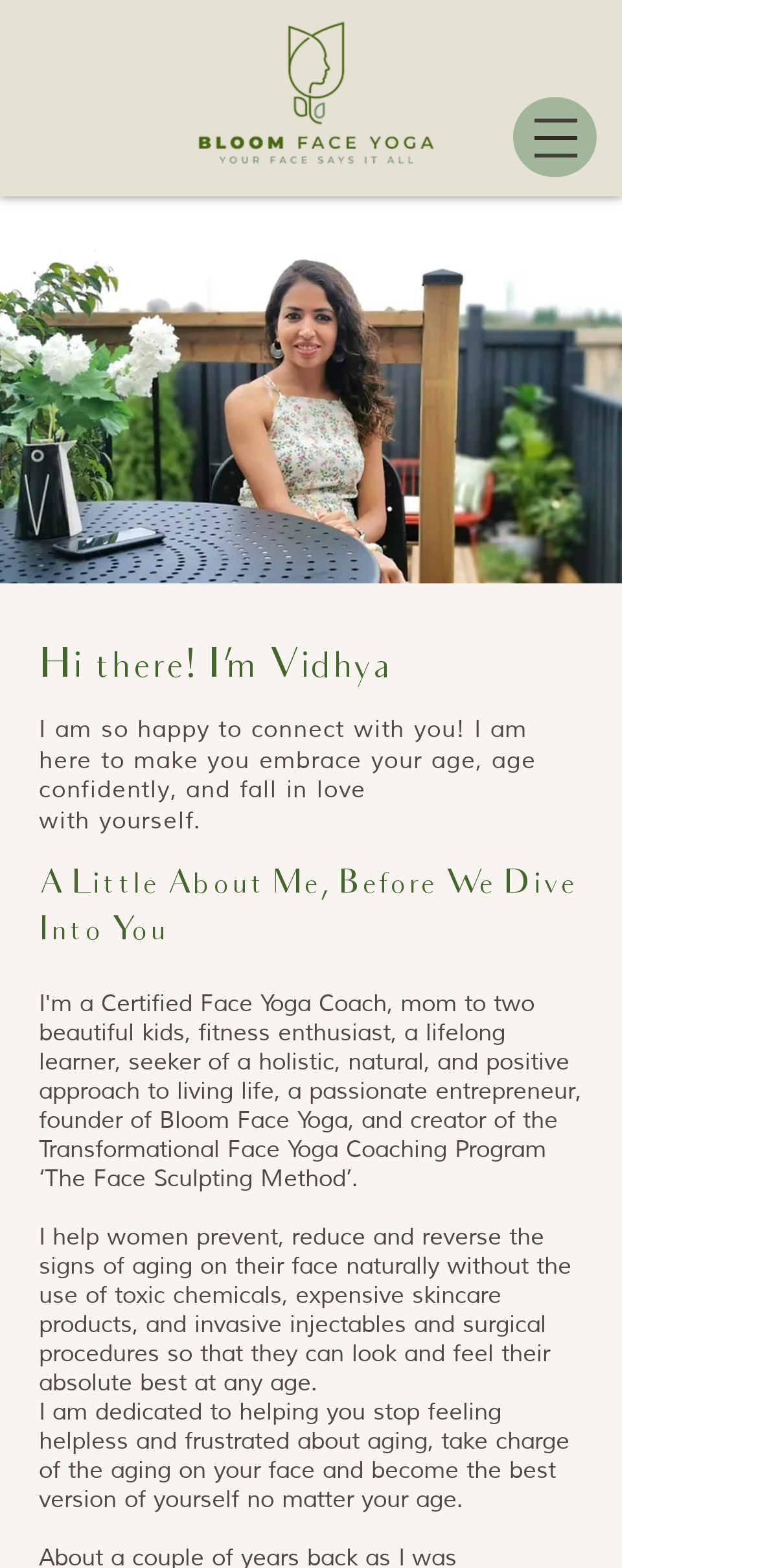What is the tone of the author's introduction?
Can you provide an in-depth and detailed response to the question?

The question is asking about the tone of the author's introduction. By reading the static text 'I am so happy to connect with you! I am here to make you embrace your age, age confidently, and fall in love with yourself.', we can infer that the tone of the author's introduction is friendly and welcoming.